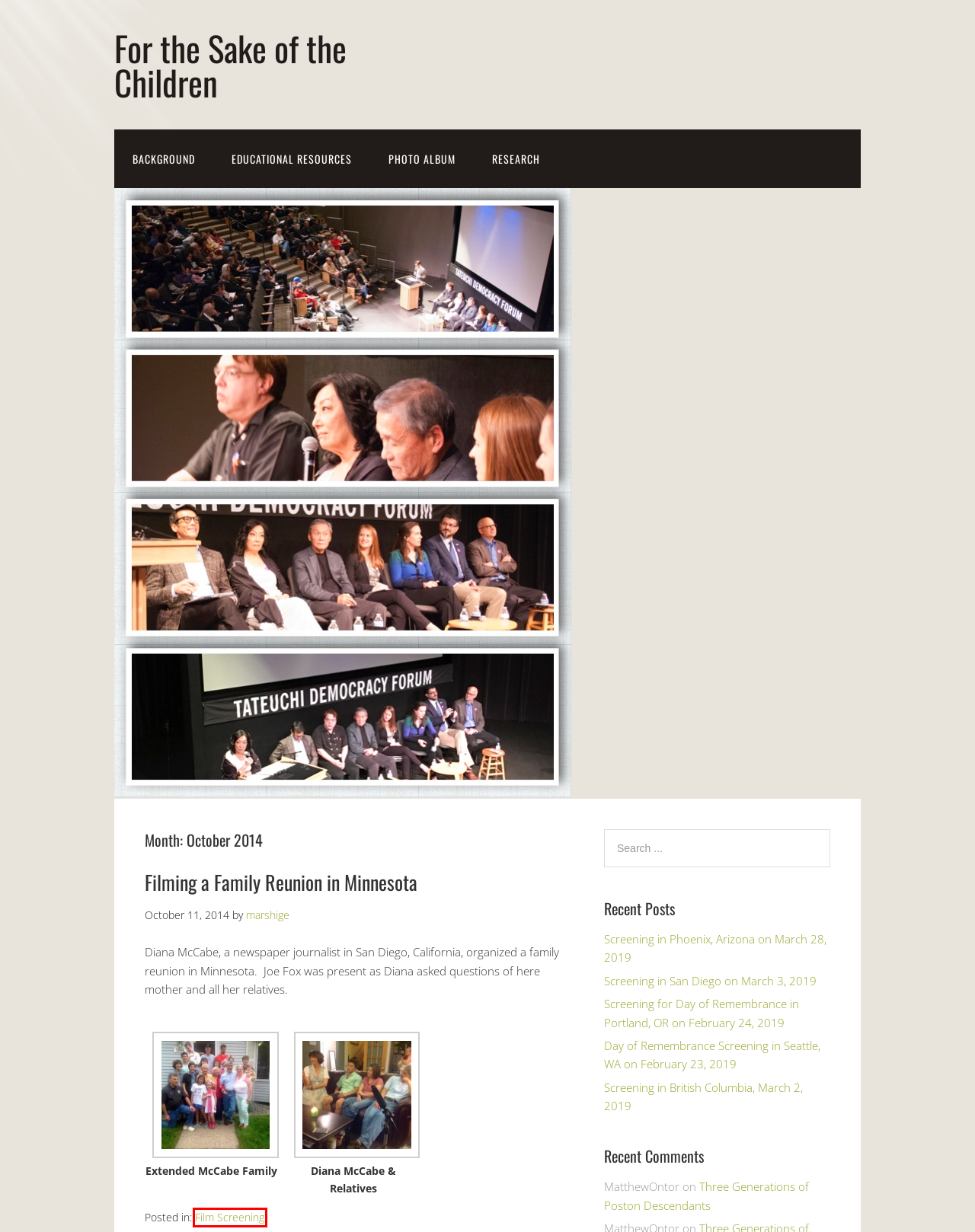You are provided with a screenshot of a webpage that has a red bounding box highlighting a UI element. Choose the most accurate webpage description that matches the new webpage after clicking the highlighted element. Here are your choices:
A. Educational Resources – For the Sake of the Children
B. Three Generations of Poston Descendants – For the Sake of the Children
C. Day of Remembrance Screening in Seattle, WA on February 23, 2019 – For the Sake of the Children
D. Screening in British Columbia, March 2, 2019 – For the Sake of the Children
E. Screening for Day of Remembrance in Portland, OR on February 24, 2019 – For the Sake of the Children
F. For the Sake of the Children
G. Film Screening – For the Sake of the Children
H. Research – For the Sake of the Children

G